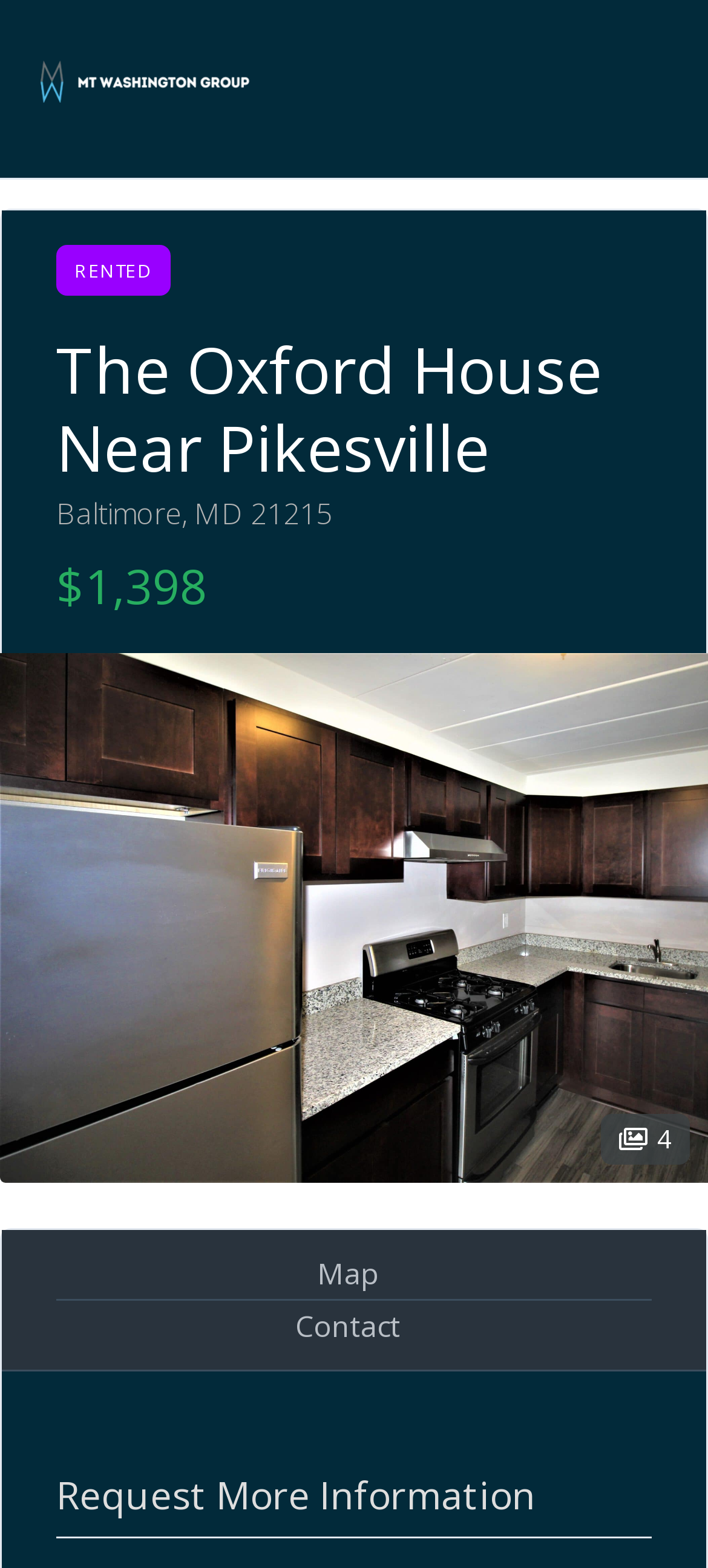Provide the bounding box coordinates, formatted as (top-left x, top-left y, bottom-right x, bottom-right y), with all values being floating point numbers between 0 and 1. Identify the bounding box of the UI element that matches the description: read more

None